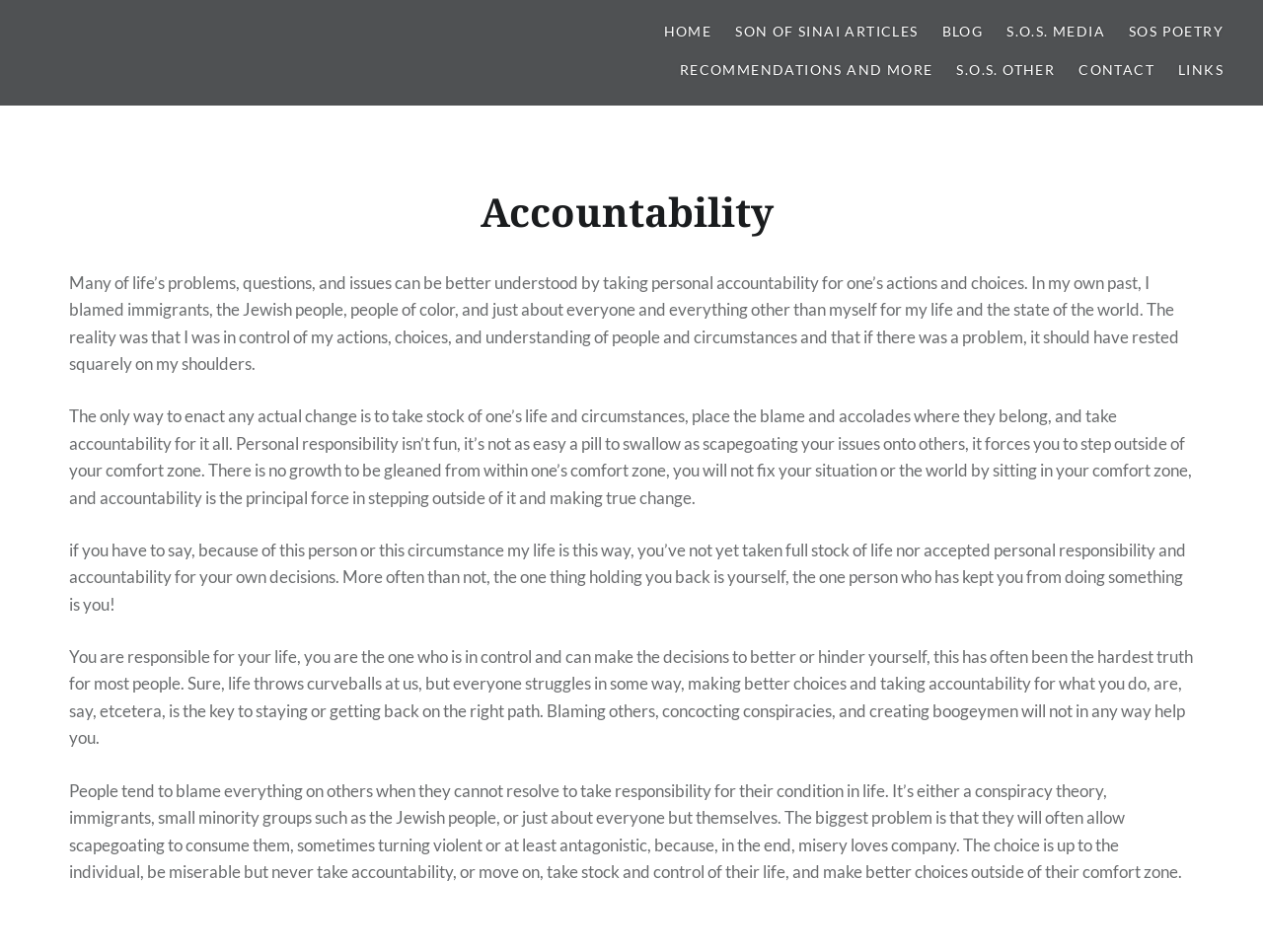Determine the bounding box coordinates of the element that should be clicked to execute the following command: "read son of sinai articles".

[0.582, 0.022, 0.727, 0.045]